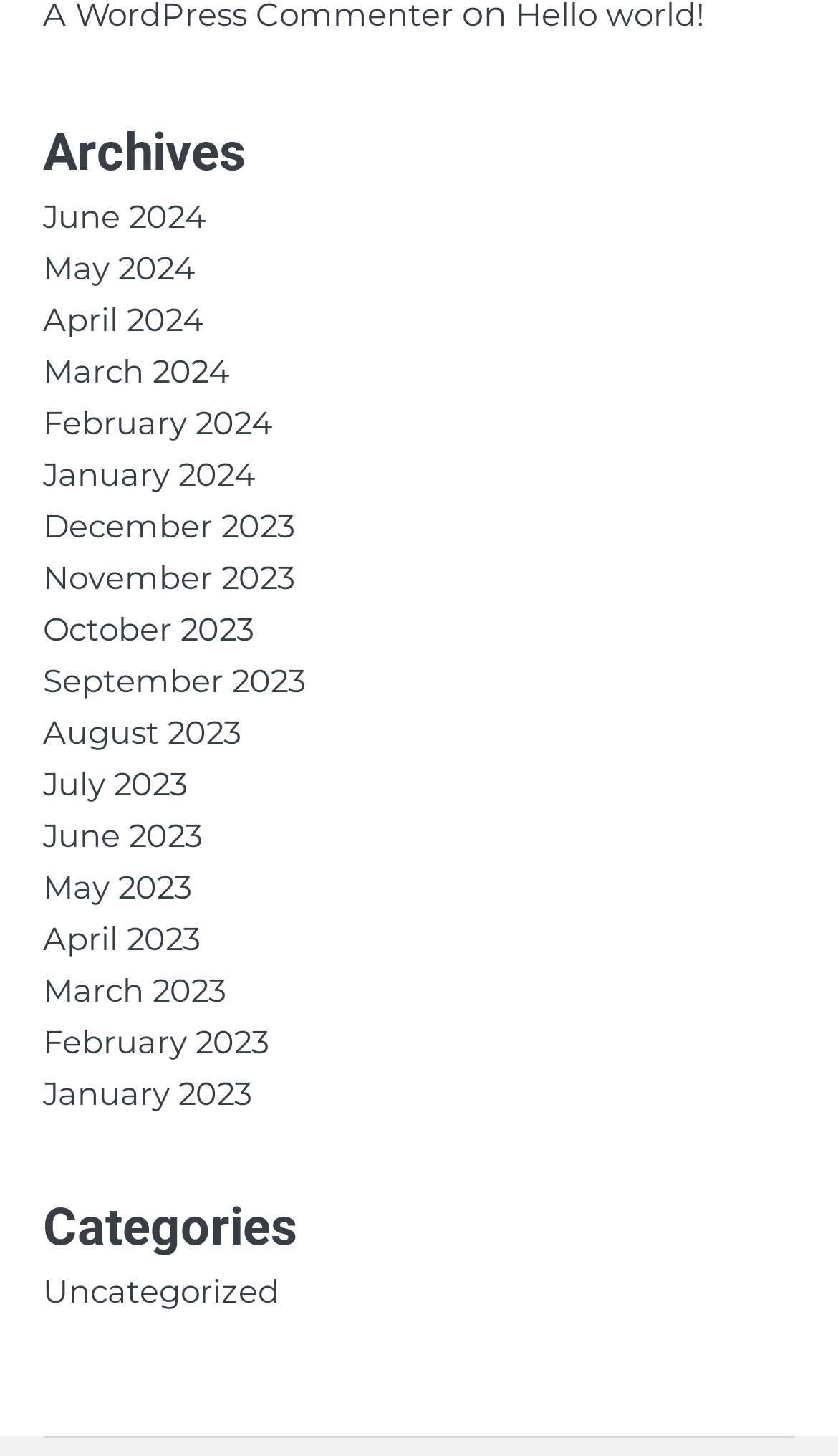Kindly determine the bounding box coordinates of the area that needs to be clicked to fulfill this instruction: "Click the 'Contact Us' link".

None